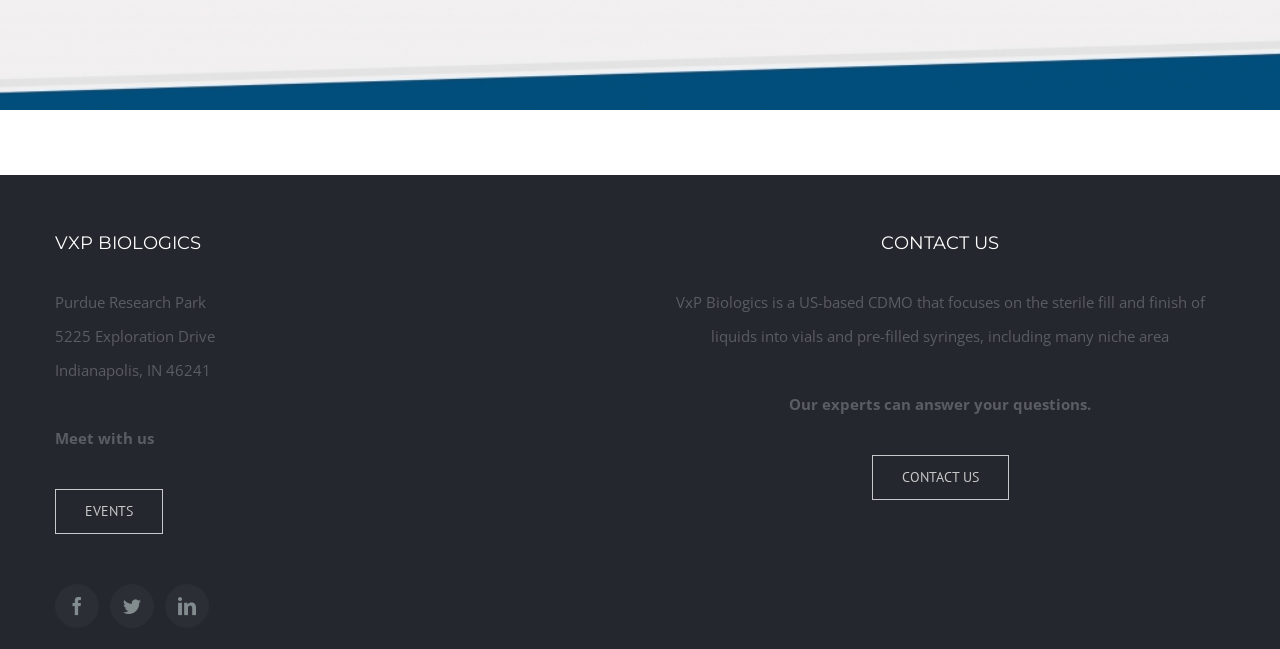Respond to the question below with a single word or phrase:
What social media platforms does VxP Biologics have?

Facebook, Twitter, LinkedIn